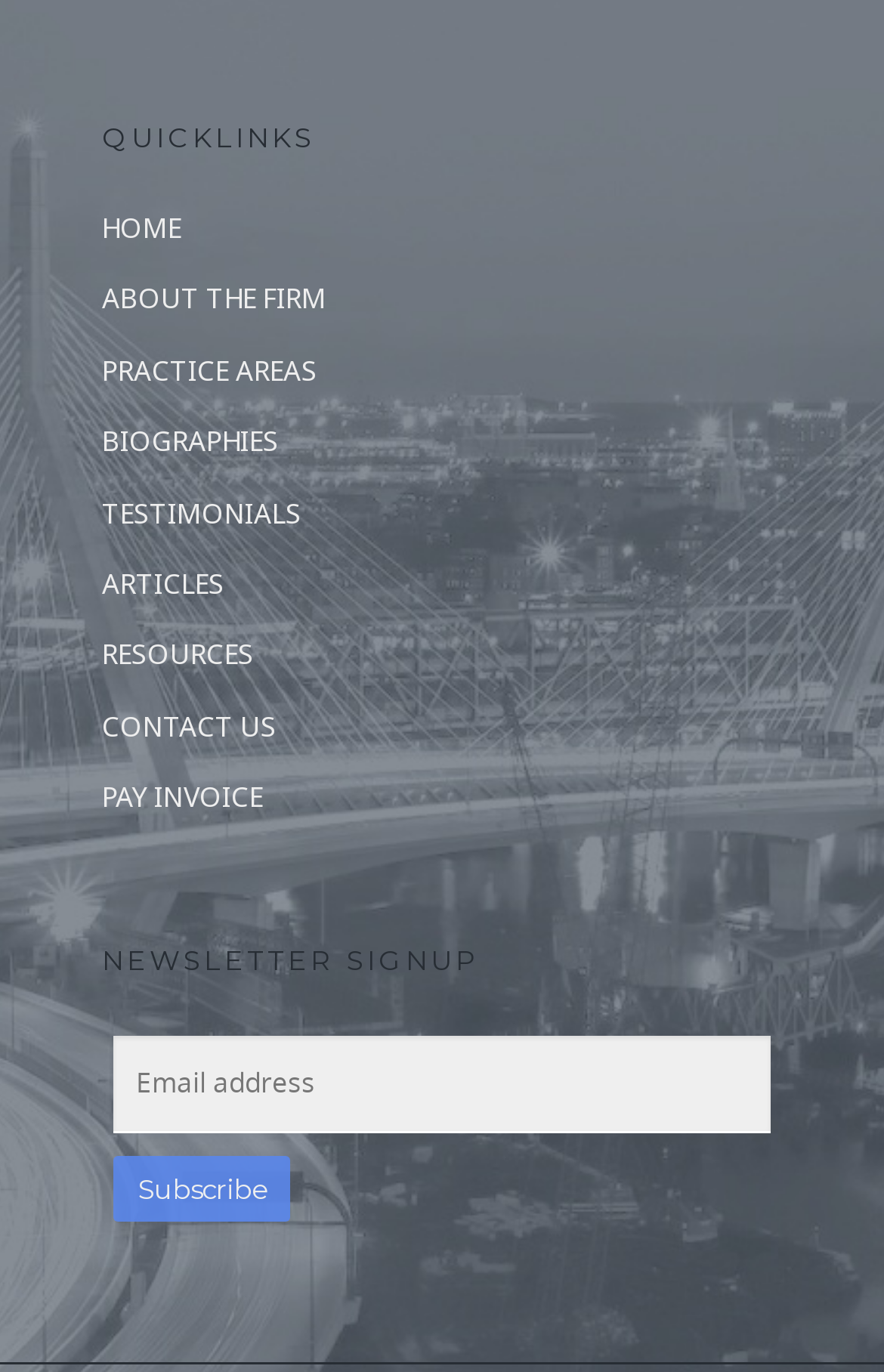From the element description value="Subscribe", predict the bounding box coordinates of the UI element. The coordinates must be specified in the format (top-left x, top-left y, bottom-right x, bottom-right y) and should be within the 0 to 1 range.

[0.128, 0.842, 0.328, 0.89]